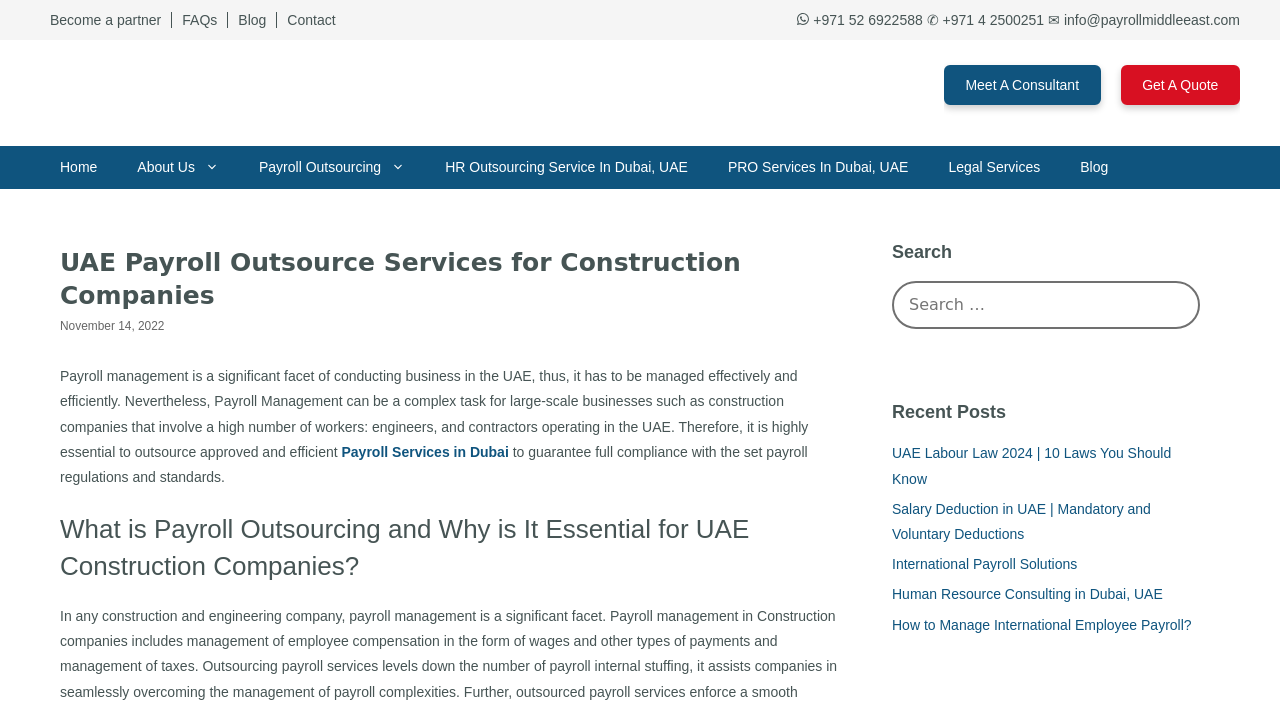Please locate the bounding box coordinates of the element's region that needs to be clicked to follow the instruction: "Add to cart". The bounding box coordinates should be provided as four float numbers between 0 and 1, i.e., [left, top, right, bottom].

None